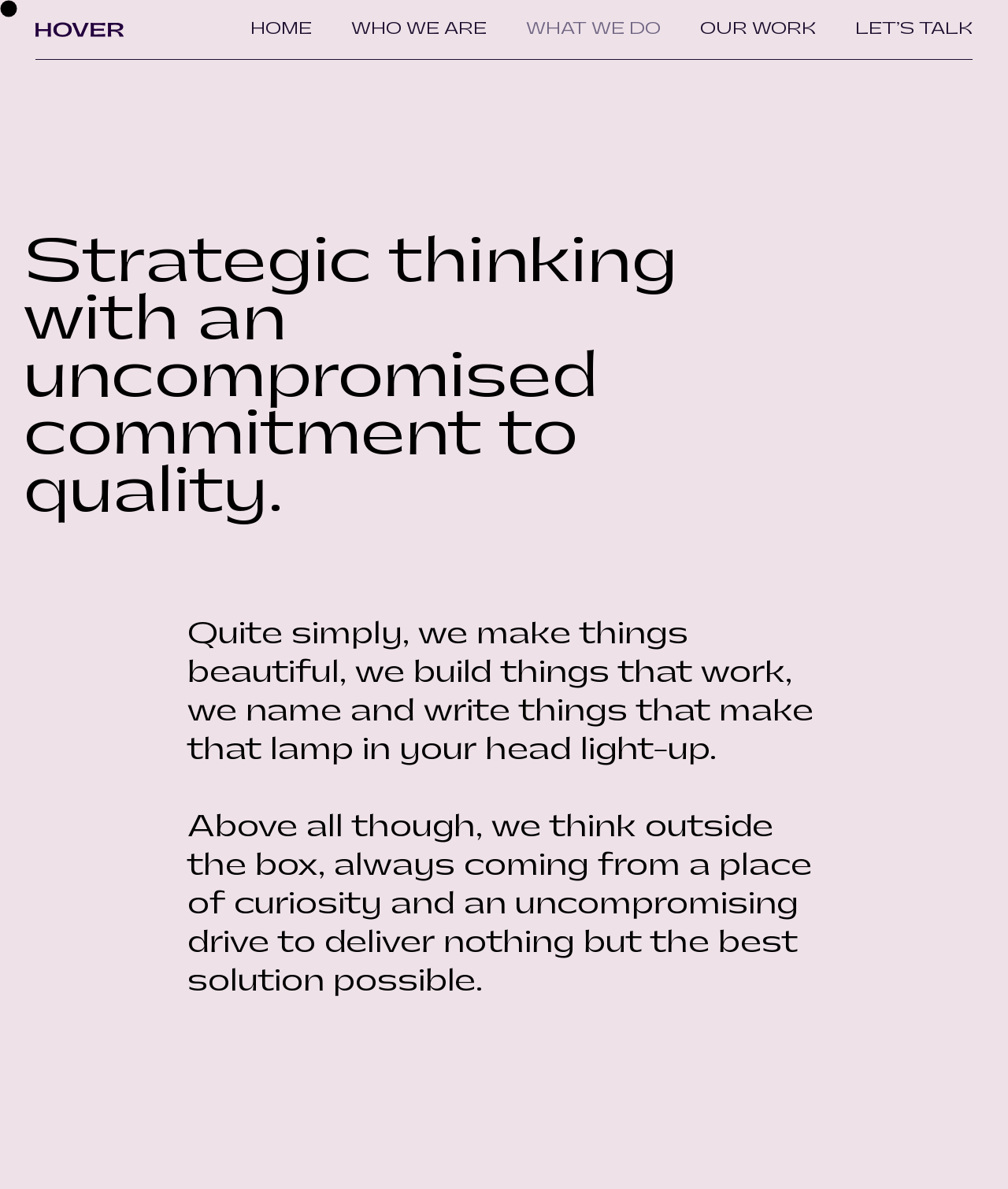Answer the question with a brief word or phrase:
What is the company's approach to work?

Strategic thinking with quality